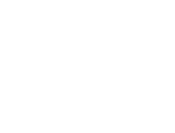What is the purpose of digitization?
Offer a detailed and full explanation in response to the question.

The caption highlights the importance of digitization in managing archival collections effectively, which implies that the purpose of digitization is to preserve and convert archival materials into electronic formats.